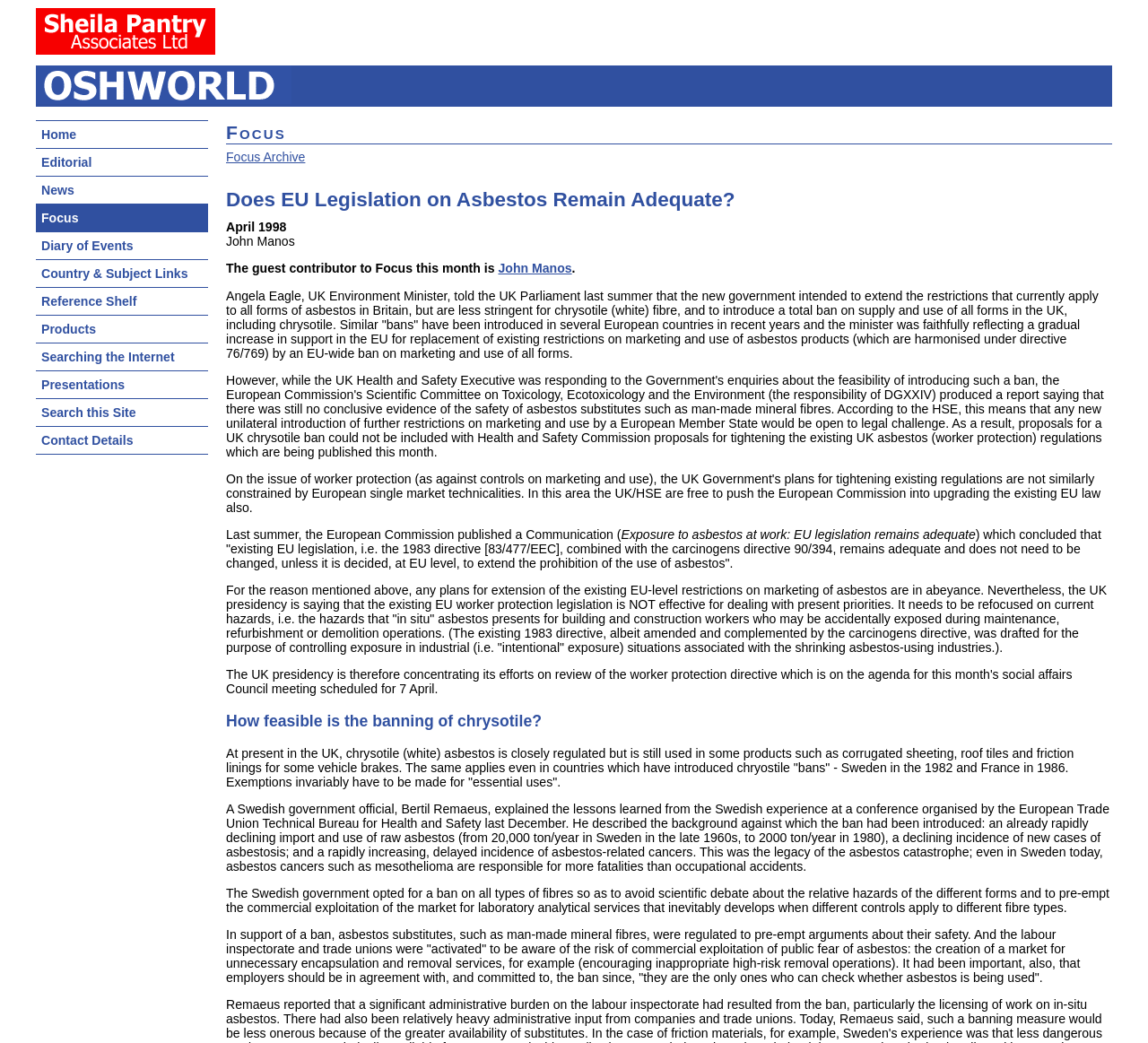Using details from the image, please answer the following question comprehensively:
What is the name of the contributor to Focus this month?

I found the answer by looking at the text 'The guest contributor to Focus this month is' and the following link 'John Manos' which indicates that John Manos is the contributor to Focus this month.